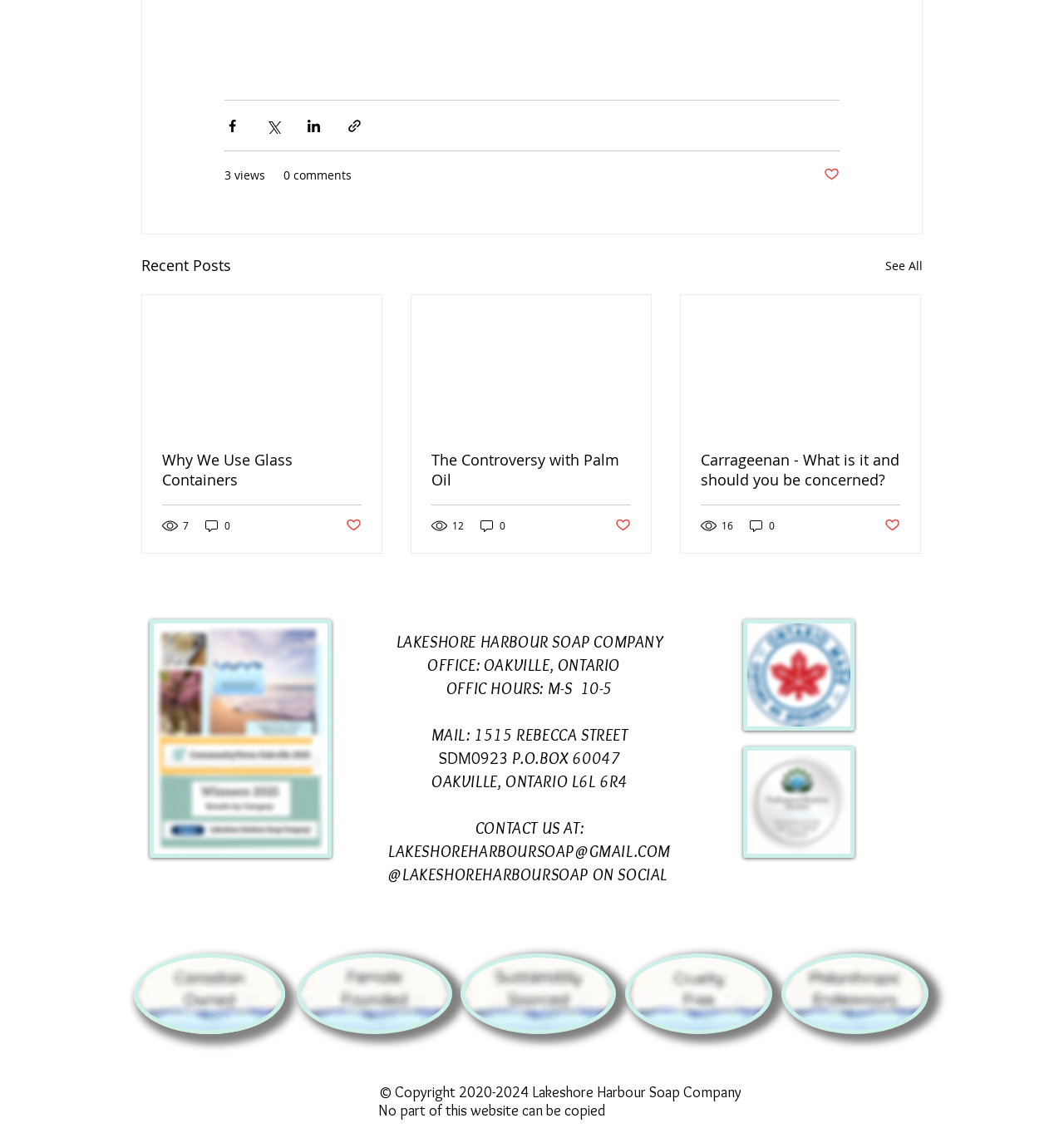Please answer the following question using a single word or phrase: 
How many views does the article 'Why We Use Glass Containers' have?

7